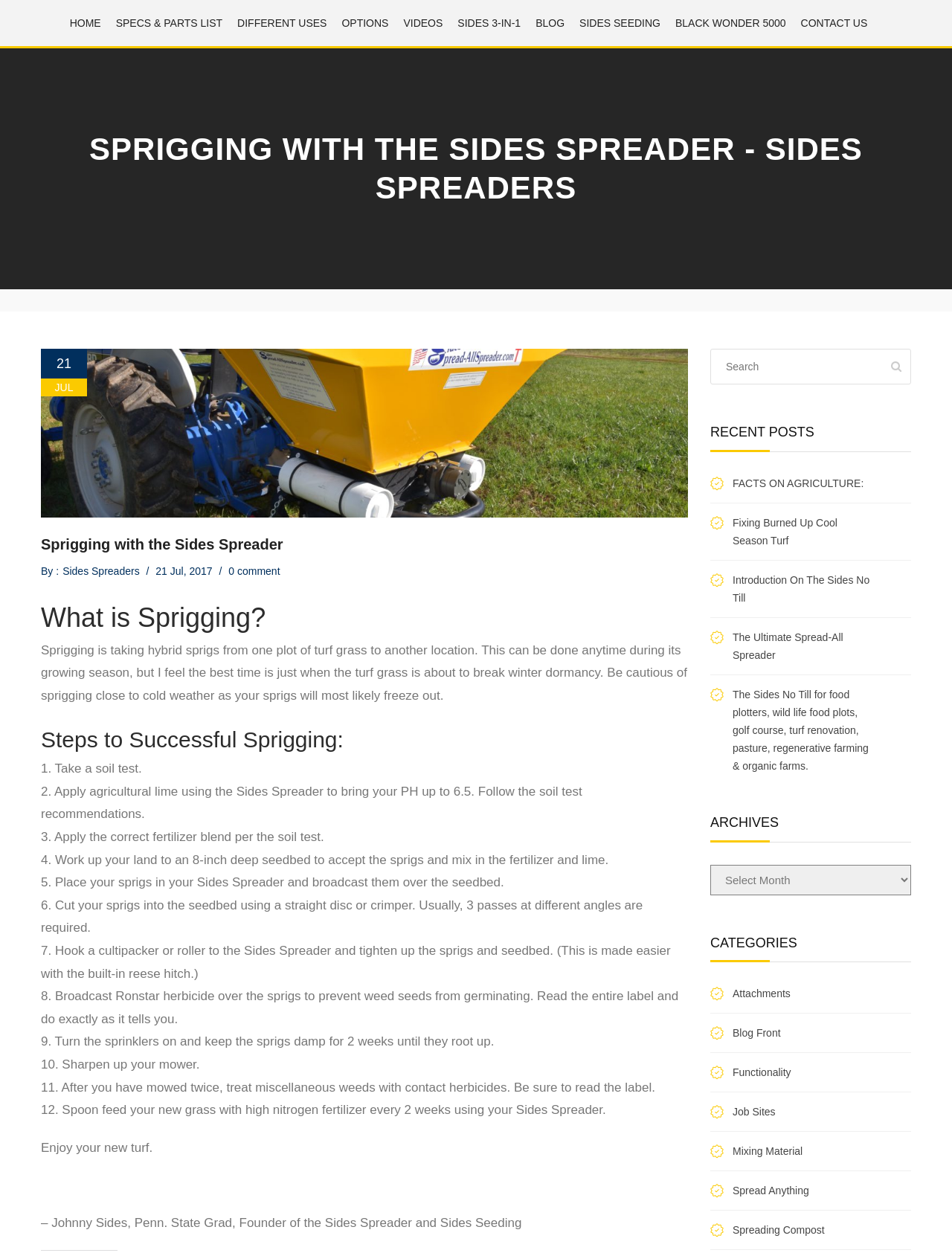Describe the webpage in detail, including text, images, and layout.

This webpage is about Sprigging with the Sides Spreader, a tool used for turf grass maintenance. At the top of the page, there is a navigation menu with 11 links, including "HOME", "SPECS & PARTS LIST", "DIFFERENT USES", and "CONTACT US". Below the navigation menu, there is a large heading that reads "SPRIGGING WITH THE SIDES SPREADER - SIDES SPREADERS". 

To the right of the heading, there is a figure with an image of a small tractor spreader. Below the figure, there is a date "21 JUL" and a link to the author "Sides Spreaders". 

The main content of the page is divided into sections. The first section is titled "What is Sprigging?" and provides a brief description of the process. The second section is titled "Steps to Successful Sprigging" and lists 12 steps to follow, including taking a soil test, applying agricultural lime, and broadcasting sprigs over the seedbed.

On the right side of the page, there is a search box and a button with a magnifying glass icon. Below the search box, there is a heading "RECENT POSTS" followed by five links to recent articles. Further down, there is a heading "ARCHIVES" with a dropdown menu, and a heading "CATEGORIES" with six links to different categories.

Overall, the webpage provides information on sprigging and how to use the Sides Spreader for turf grass maintenance, with a focus on the steps to follow for successful sprigging.